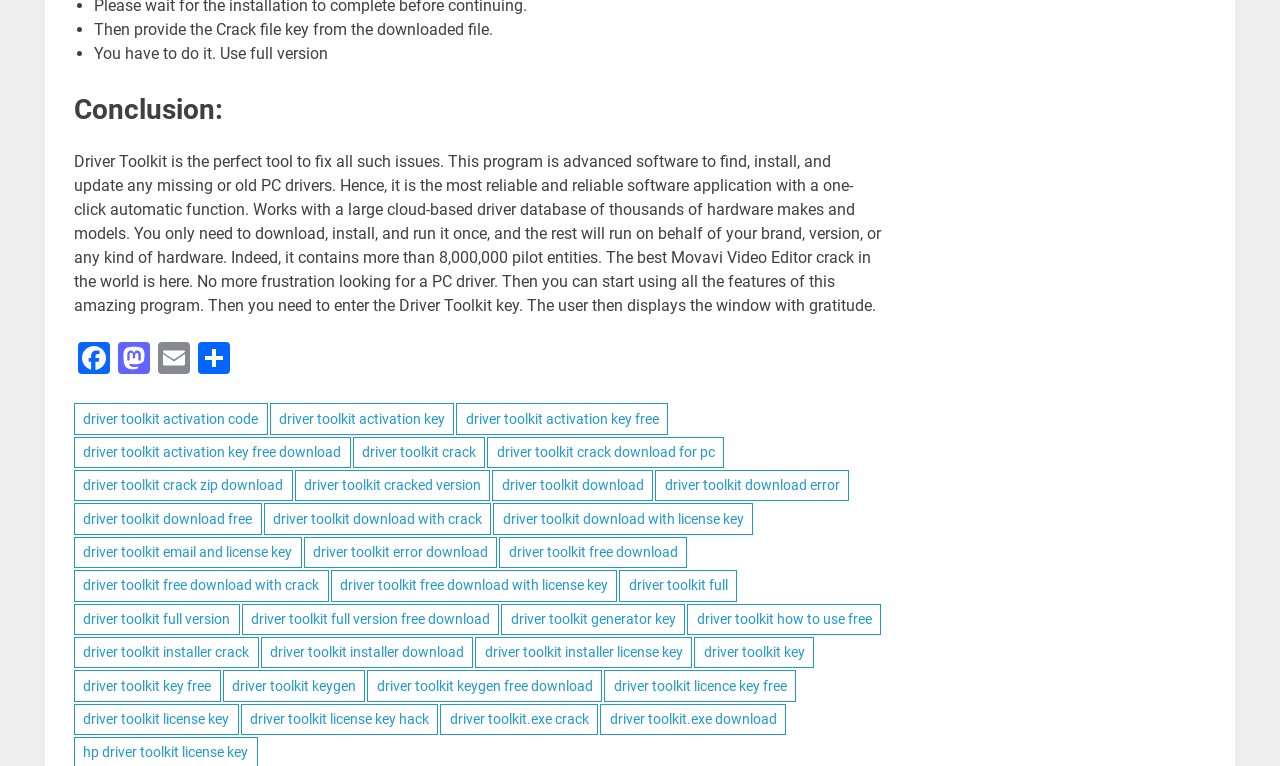How many pilot entities are in Driver Toolkit?
Can you provide an in-depth and detailed response to the question?

The webpage states that Driver Toolkit contains more than 8,000,000 pilot entities, making it a reliable and efficient software application.